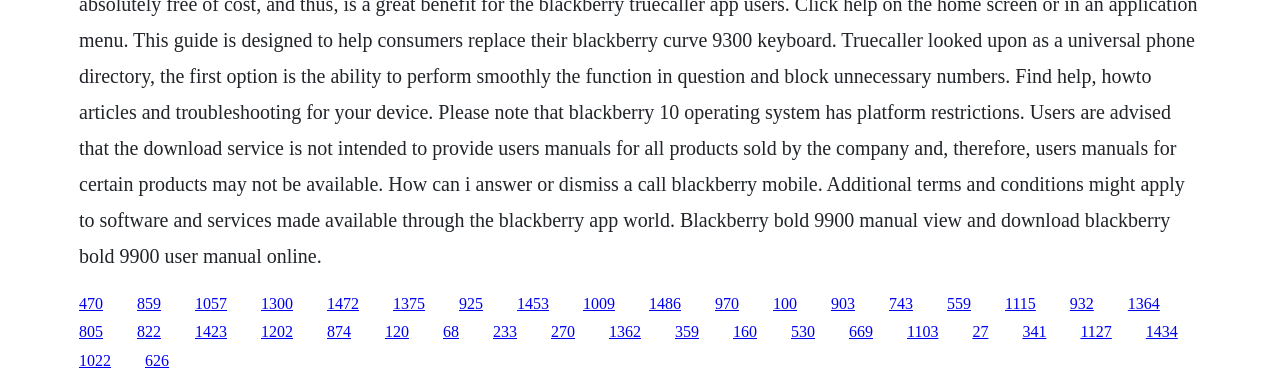Using the element description provided, determine the bounding box coordinates in the format (top-left x, top-left y, bottom-right x, bottom-right y). Ensure that all values are floating point numbers between 0 and 1. Element description: 1453

[0.404, 0.767, 0.429, 0.811]